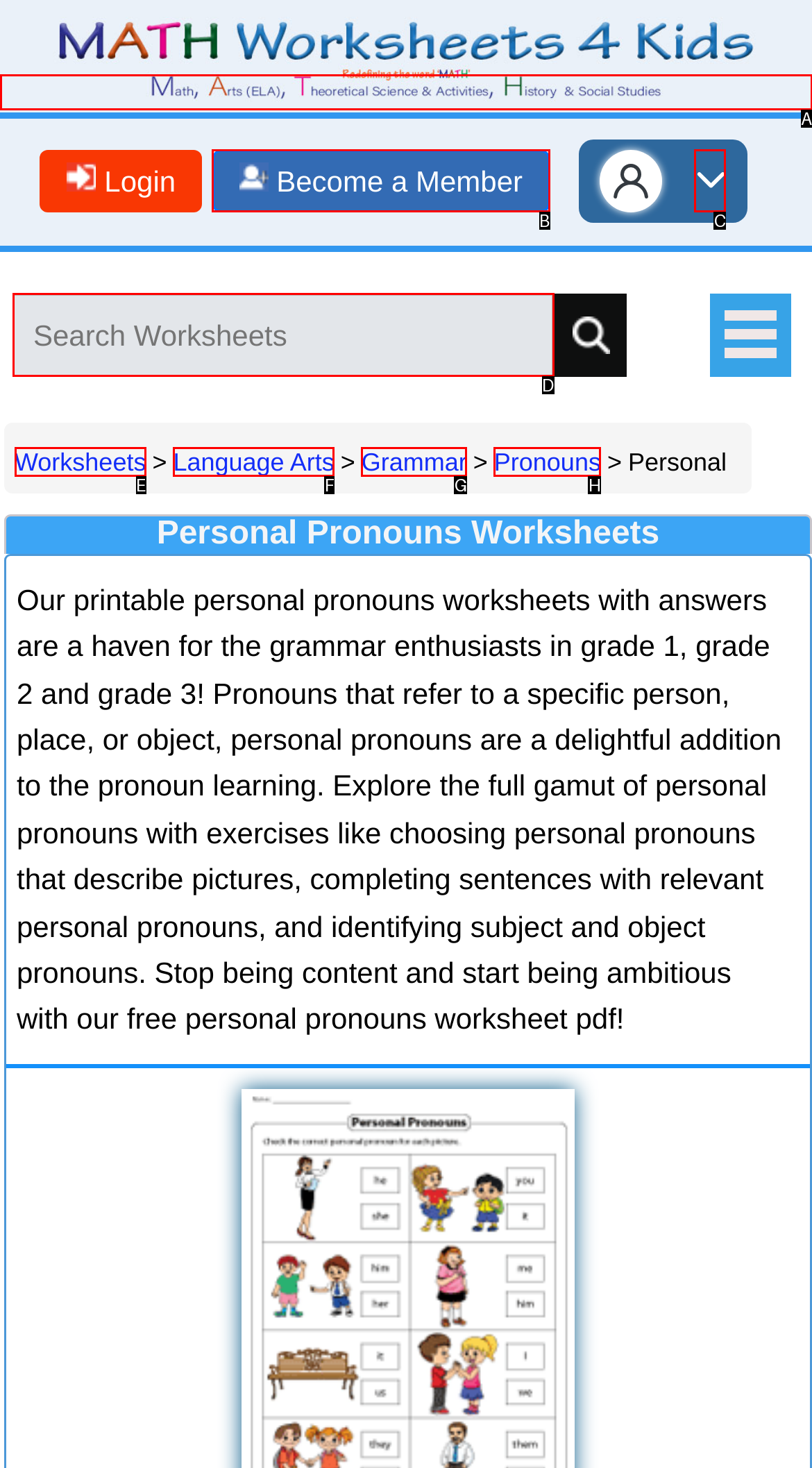Using the description: title="Printable Worksheets for Kids", find the HTML element that matches it. Answer with the letter of the chosen option.

A